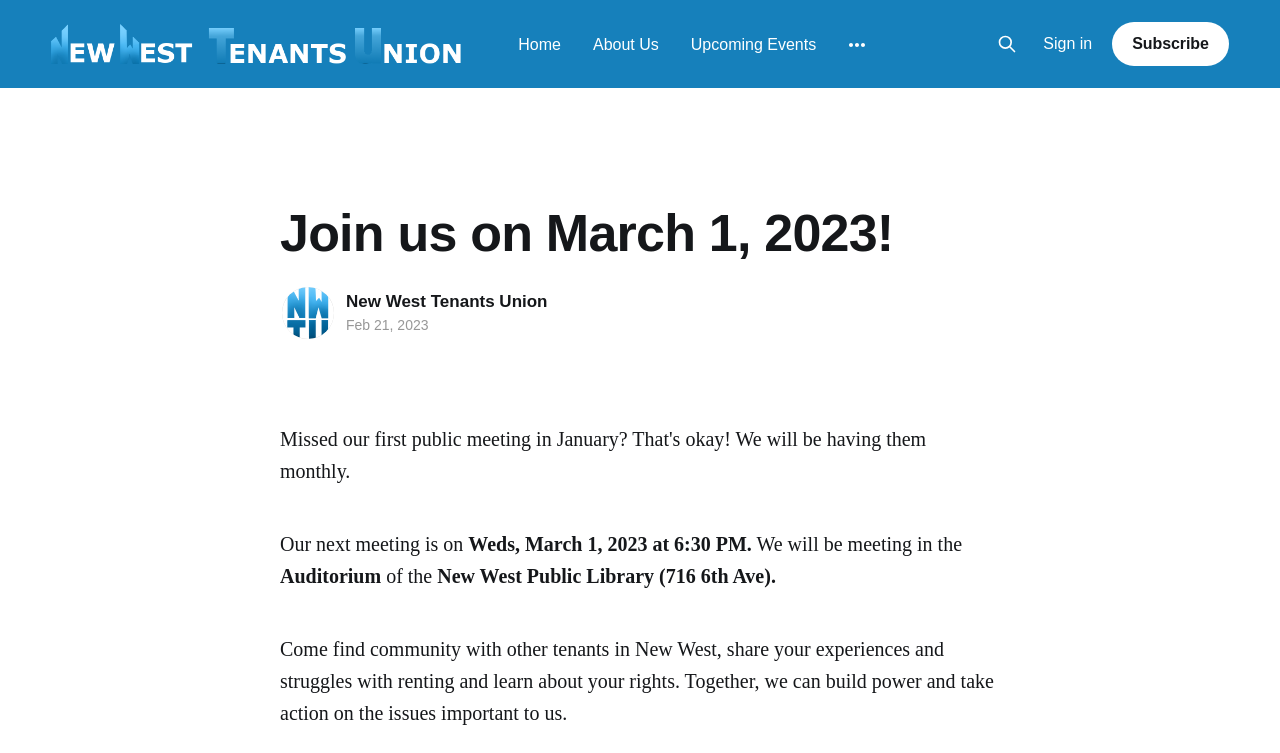Where is the meeting taking place?
Can you offer a detailed and complete answer to this question?

I found the answer by reading the text on the webpage, specifically the sentence 'We will be meeting in the Auditorium of the New West Public Library (716 6th Ave).' which mentions the location of the meeting.